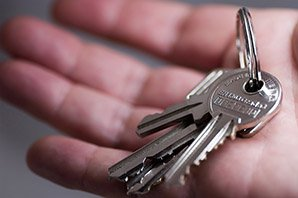What is the theme emphasized in the image?
Provide a concise answer using a single word or phrase based on the image.

Locksmith services